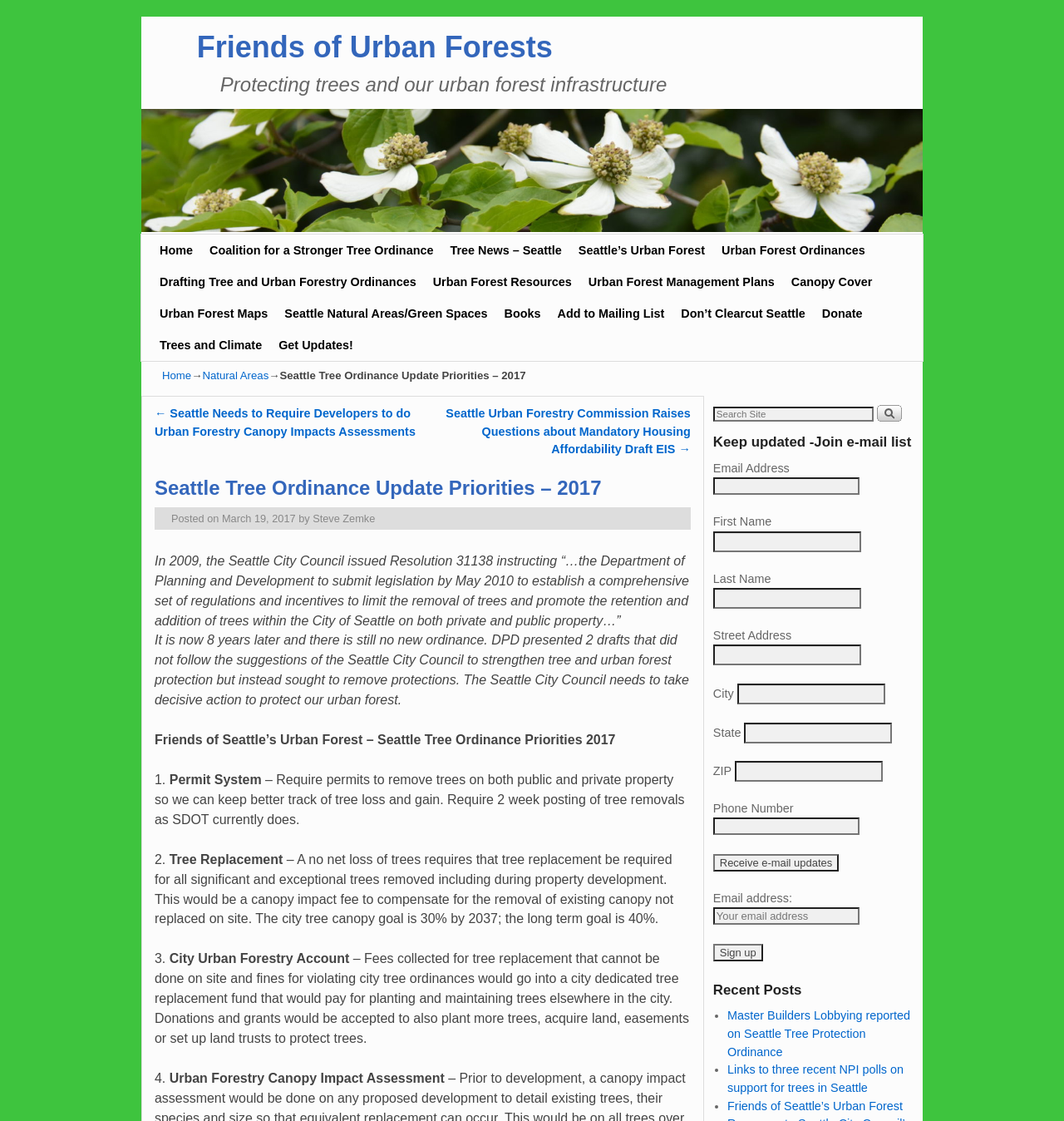Find and indicate the bounding box coordinates of the region you should select to follow the given instruction: "Click on the 'Donate' link".

[0.765, 0.266, 0.818, 0.294]